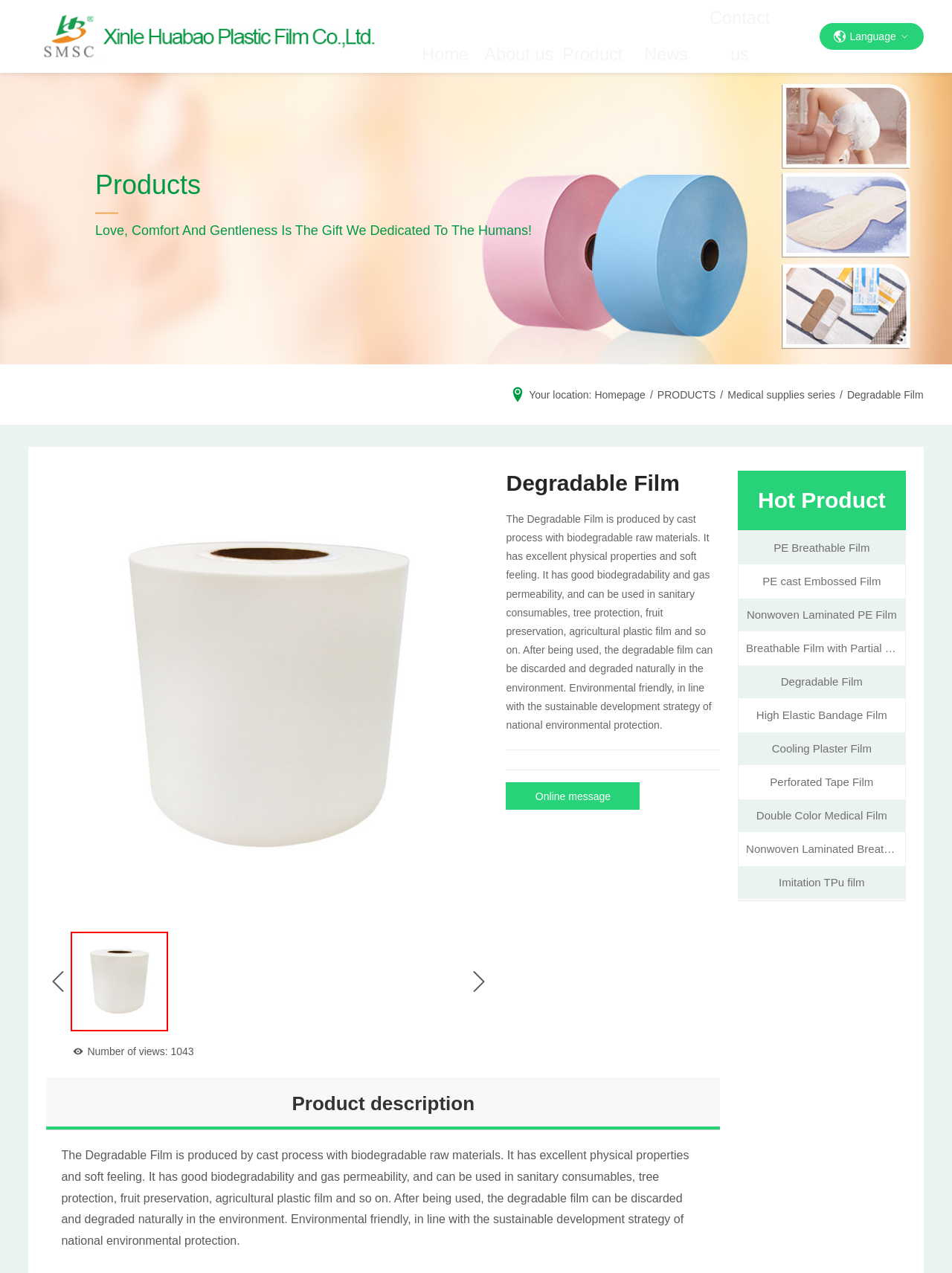Respond to the question below with a single word or phrase: What is the purpose of the degradable film?

Sanitary consumables, tree protection, etc.